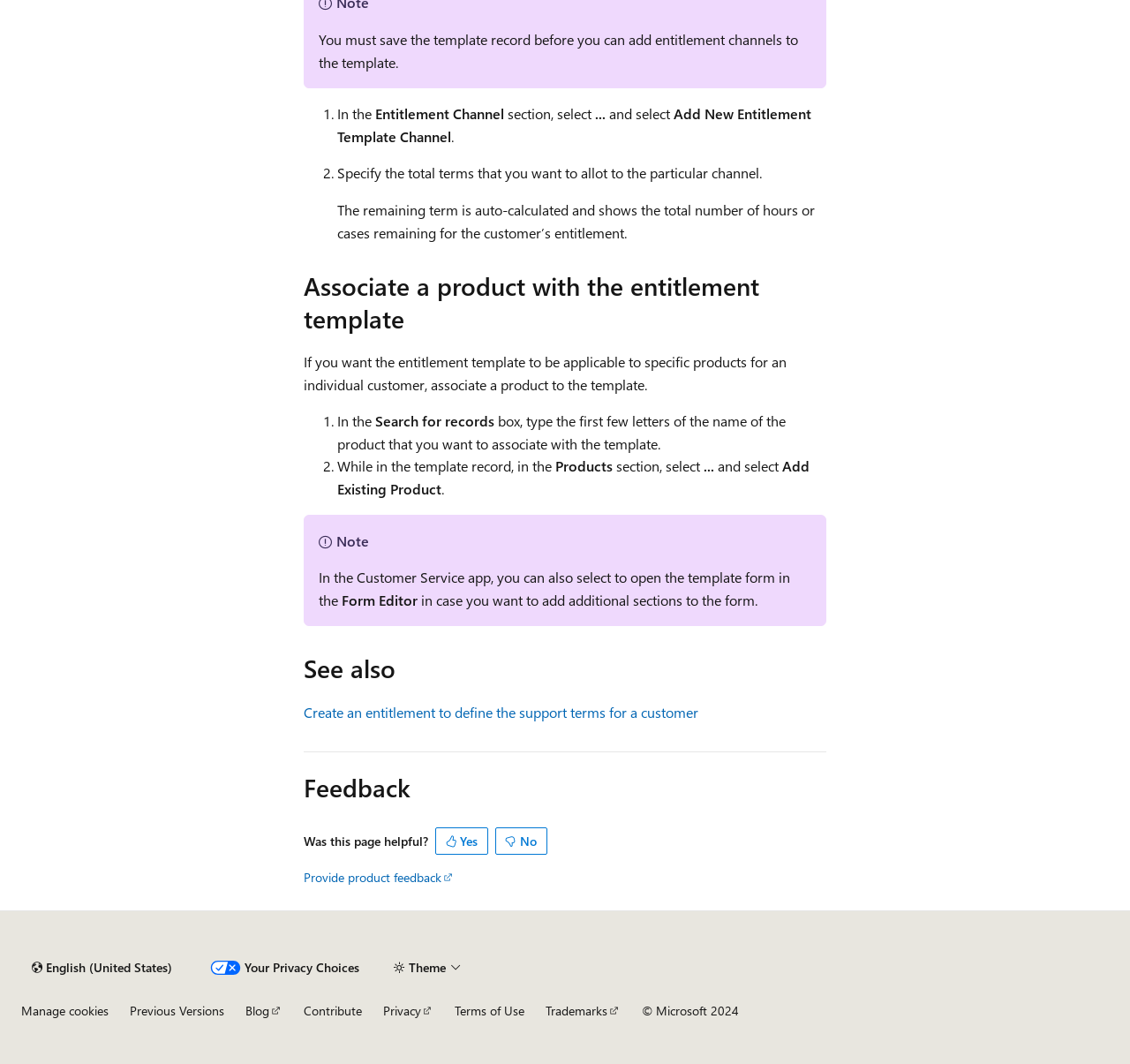Please specify the bounding box coordinates of the region to click in order to perform the following instruction: "Add New Entitlement Template Channel".

[0.298, 0.098, 0.718, 0.137]